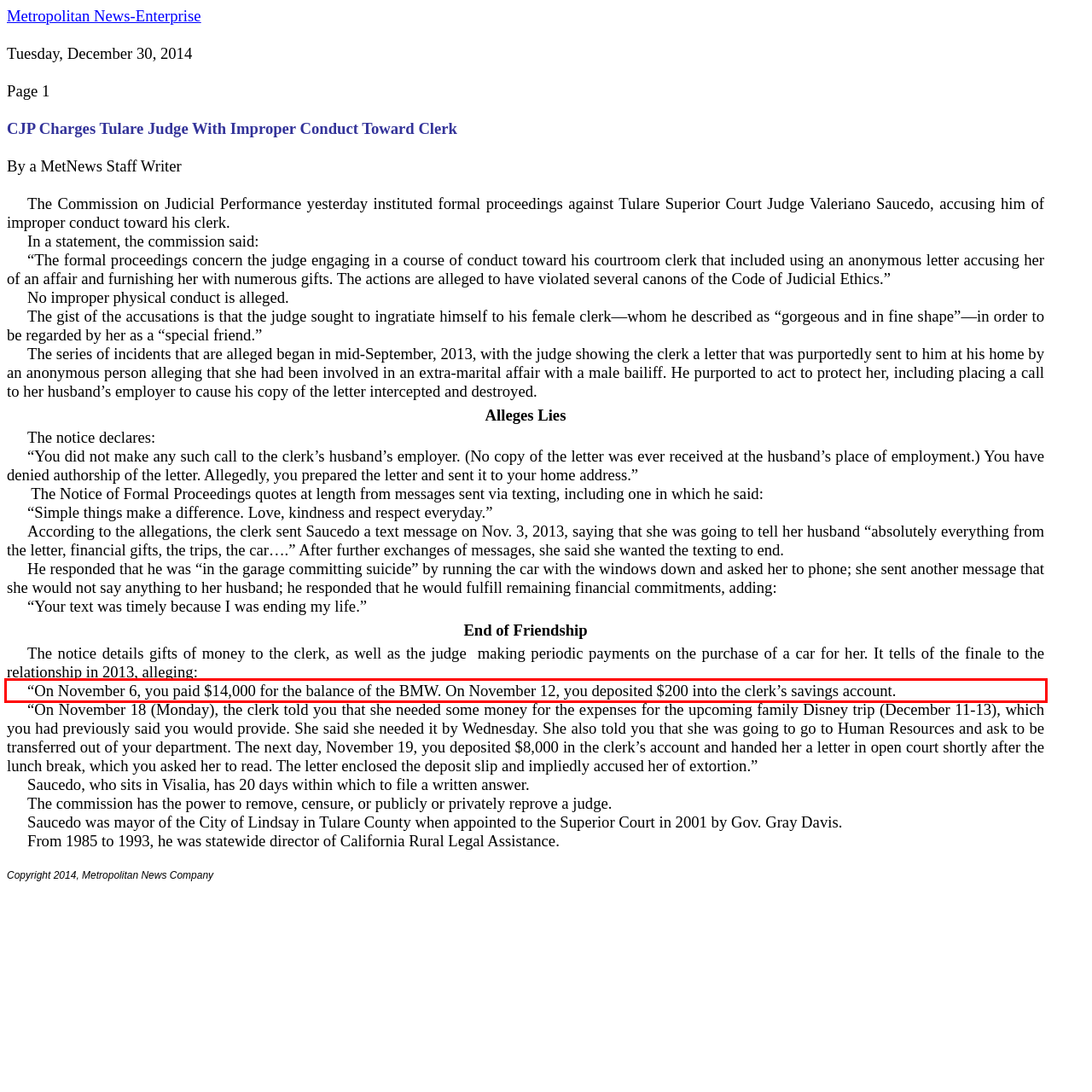Locate the red bounding box in the provided webpage screenshot and use OCR to determine the text content inside it.

“On November 6, you paid $14,000 for the balance of the BMW. On November 12, you deposited $200 into the clerk’s savings account.